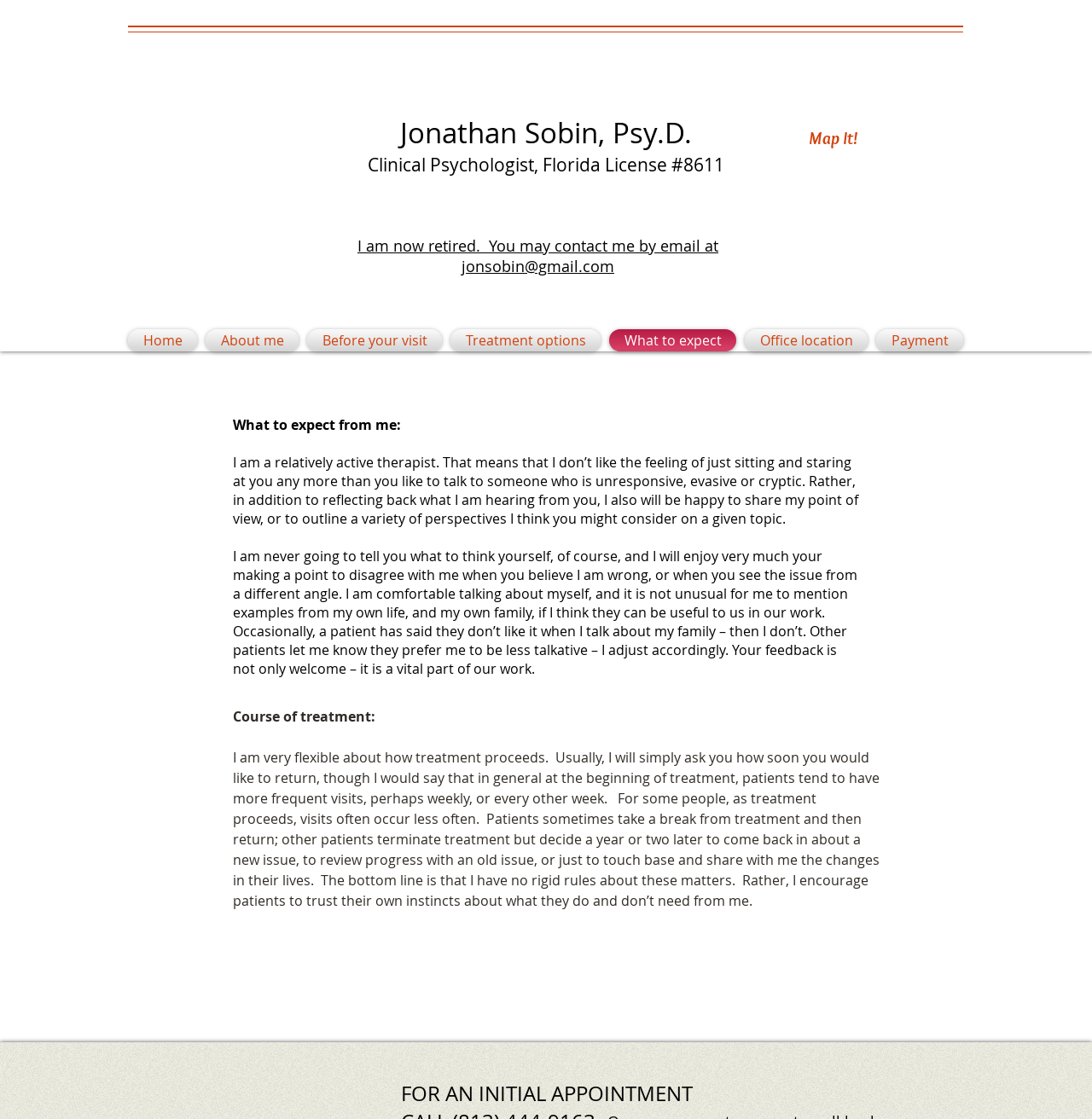What is the location of Jonathan Sobin's office?
Please provide a single word or phrase in response based on the screenshot.

Tampa